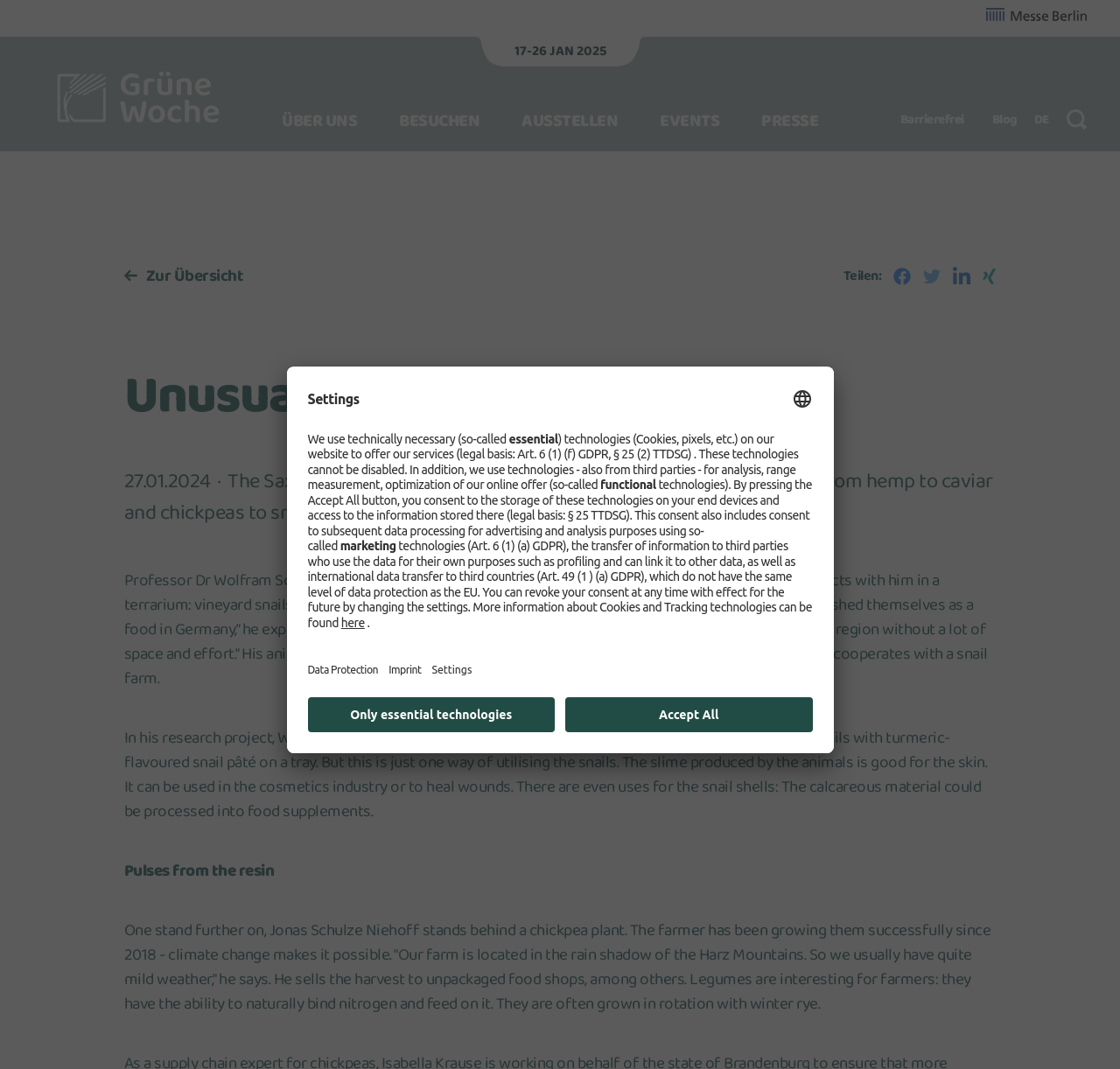Determine the bounding box coordinates of the region I should click to achieve the following instruction: "View Edmund Glazer's profile". Ensure the bounding box coordinates are four float numbers between 0 and 1, i.e., [left, top, right, bottom].

None